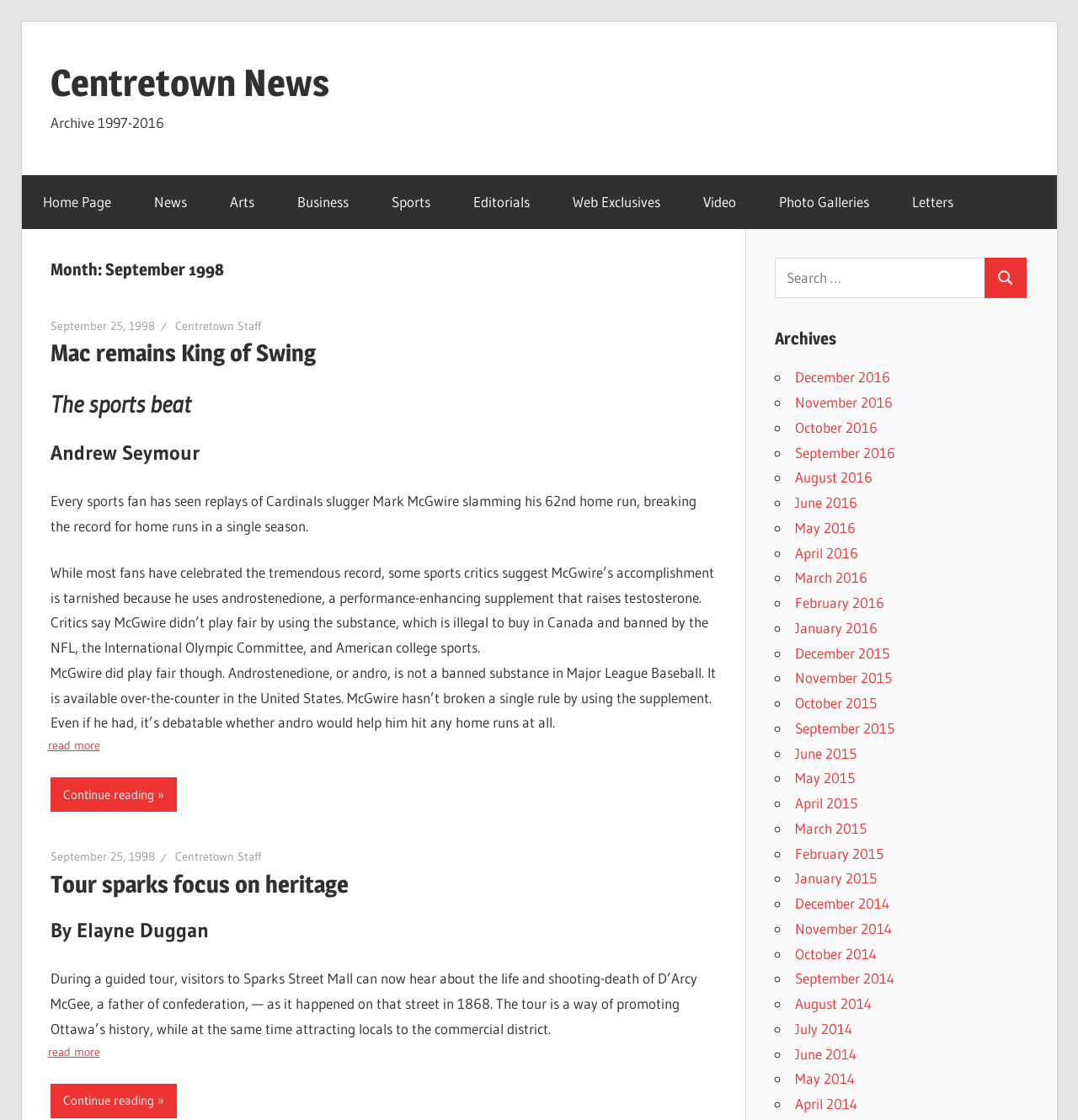What is the main topic of the webpage?
Analyze the screenshot and provide a detailed answer to the question.

The webpage has a navigation menu with links to different sections such as 'News', 'Arts', 'Business', etc. which suggests that the main topic of the webpage is news.